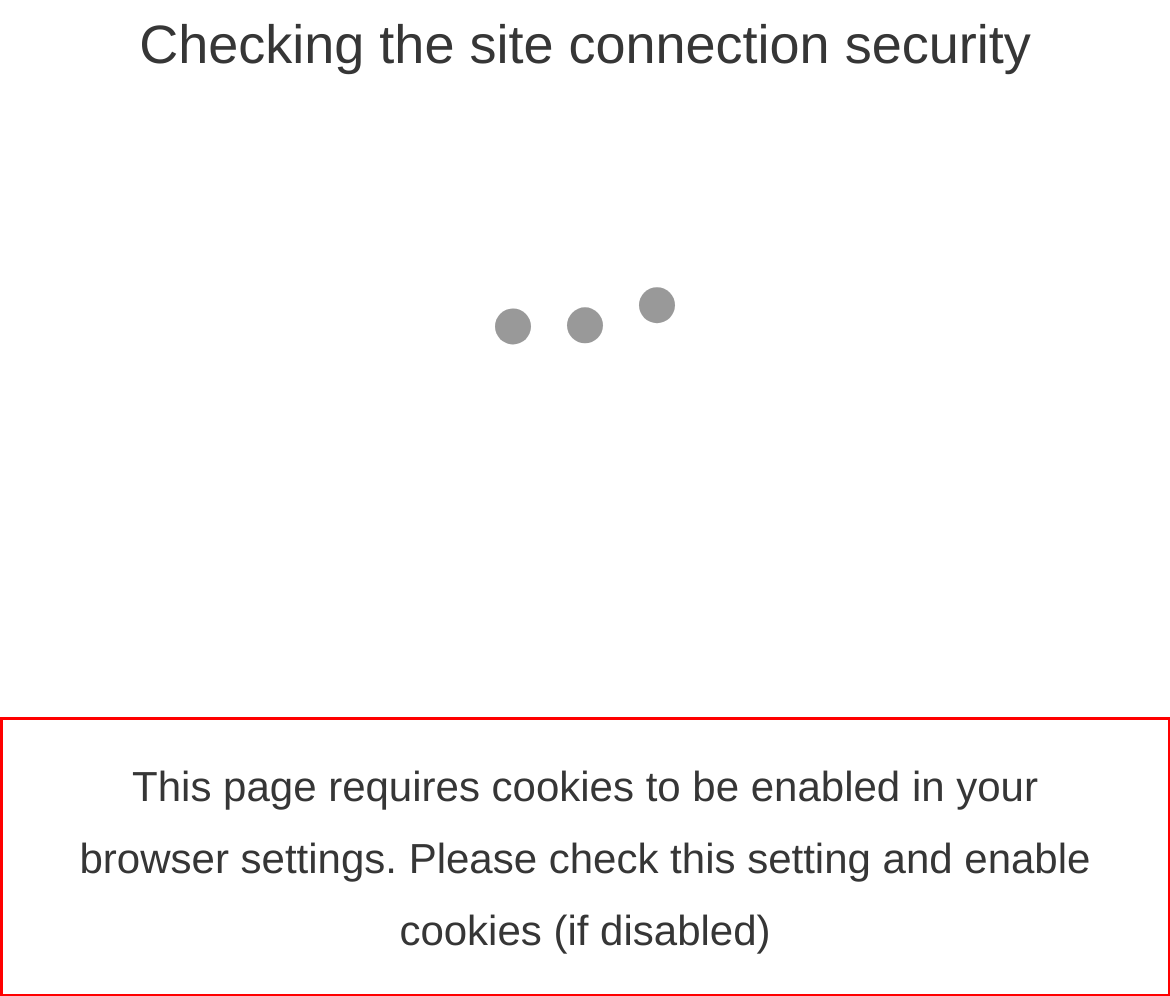You have a screenshot with a red rectangle around a UI element. Recognize and extract the text within this red bounding box using OCR.

This page requires cookies to be enabled in your browser settings. Please check this setting and enable cookies (if disabled)